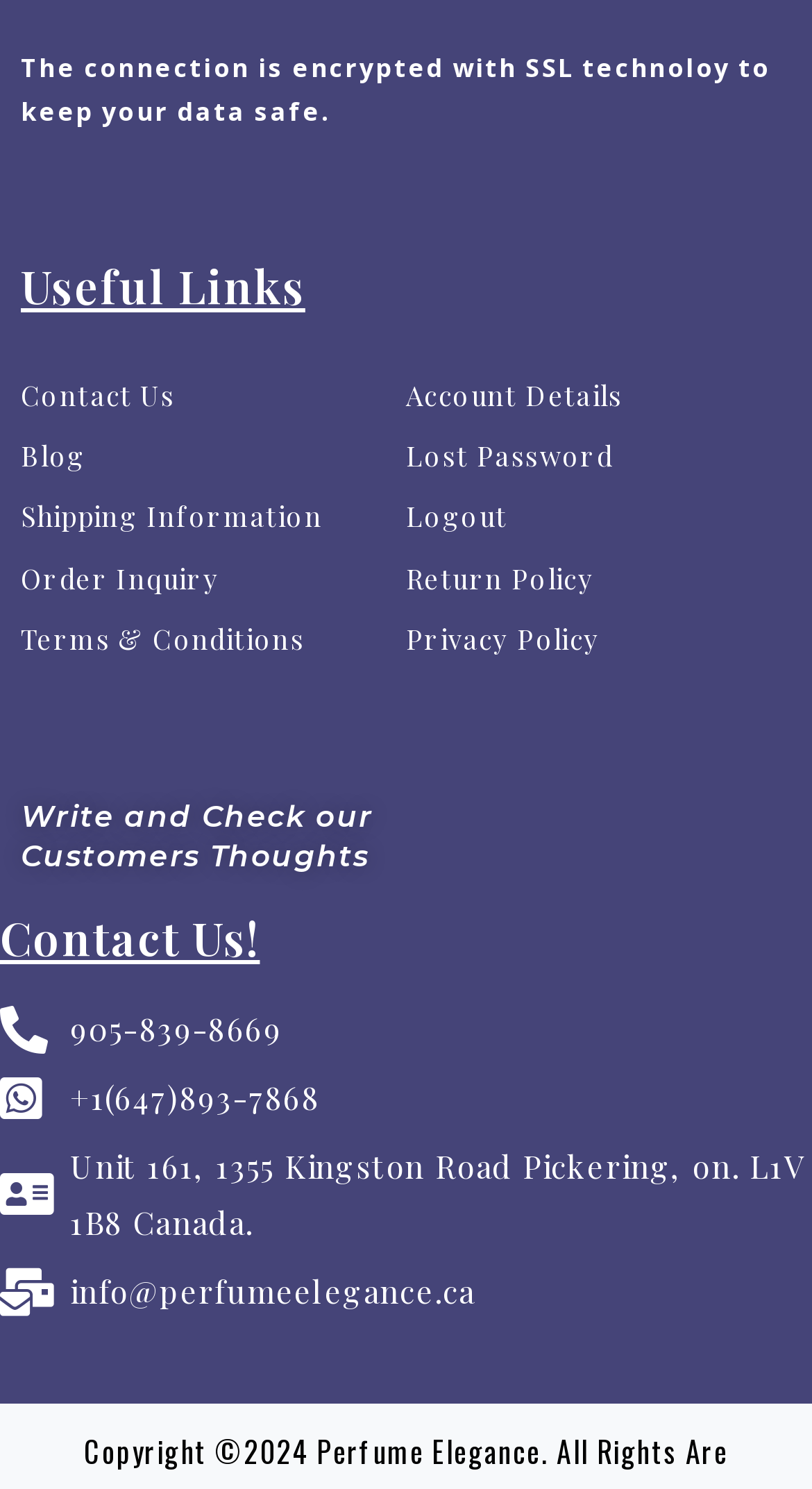Identify the bounding box coordinates for the element you need to click to achieve the following task: "Check Shipping Information". Provide the bounding box coordinates as four float numbers between 0 and 1, in the form [left, top, right, bottom].

[0.026, 0.331, 0.397, 0.363]